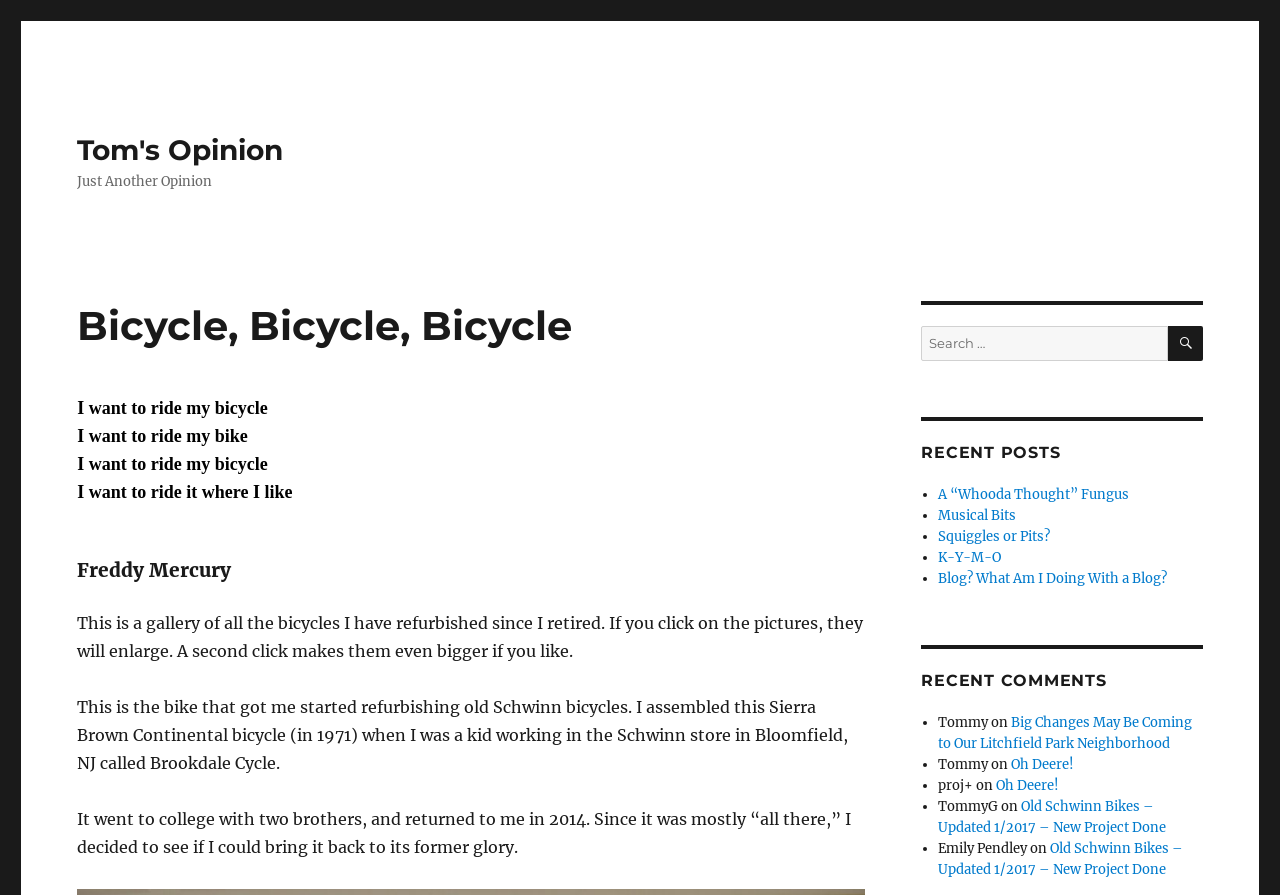Answer the question using only one word or a concise phrase: What is the main topic of this webpage?

Bicycles